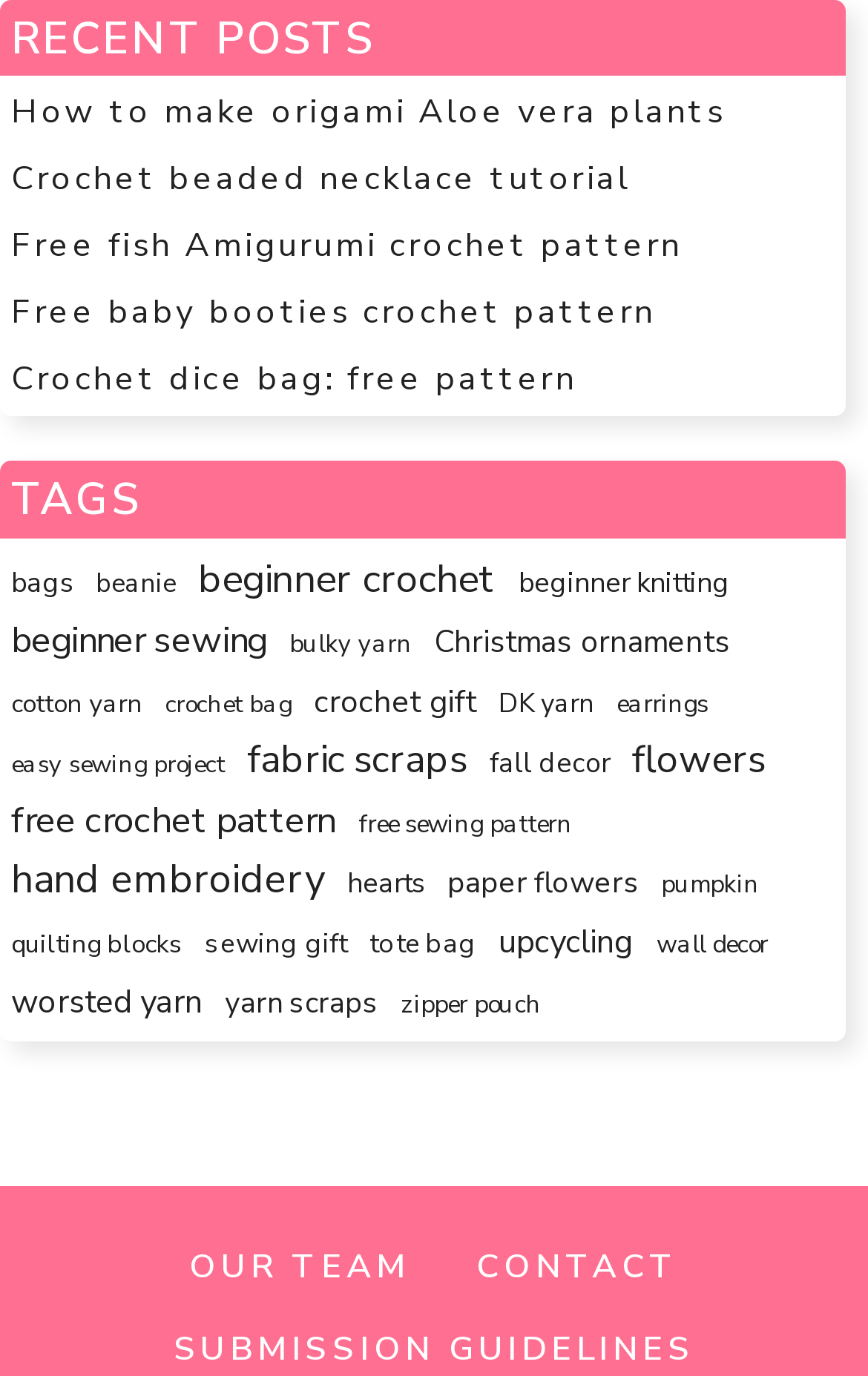Find the bounding box coordinates of the UI element according to this description: "easy sewing project".

[0.013, 0.543, 0.259, 0.569]